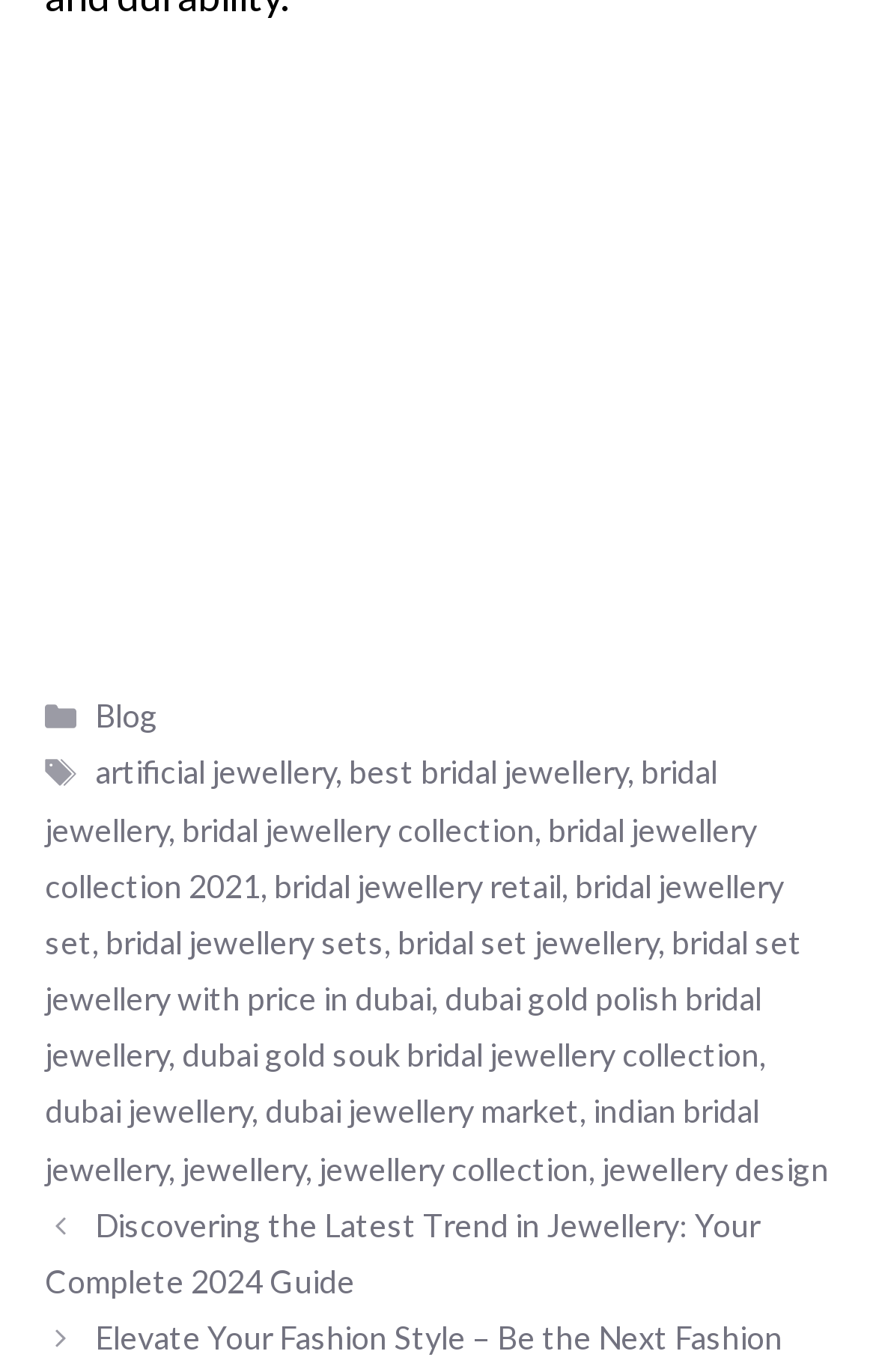How many categories are listed?
Please answer the question as detailed as possible.

The webpage has two categories listed, which are 'Categories' and 'Tags', indicating that the webpage is organized into these two categories.